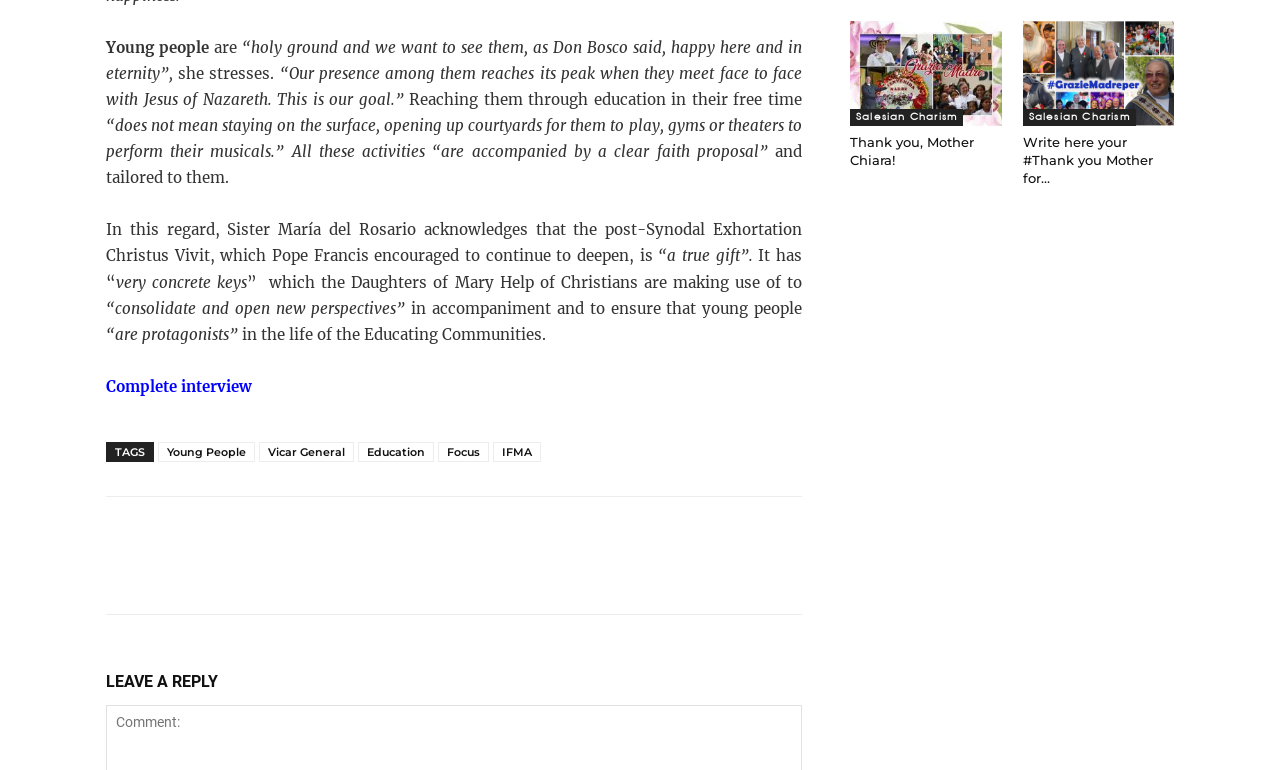Pinpoint the bounding box coordinates of the element to be clicked to execute the instruction: "Click on 'Complete interview'".

[0.083, 0.489, 0.197, 0.514]